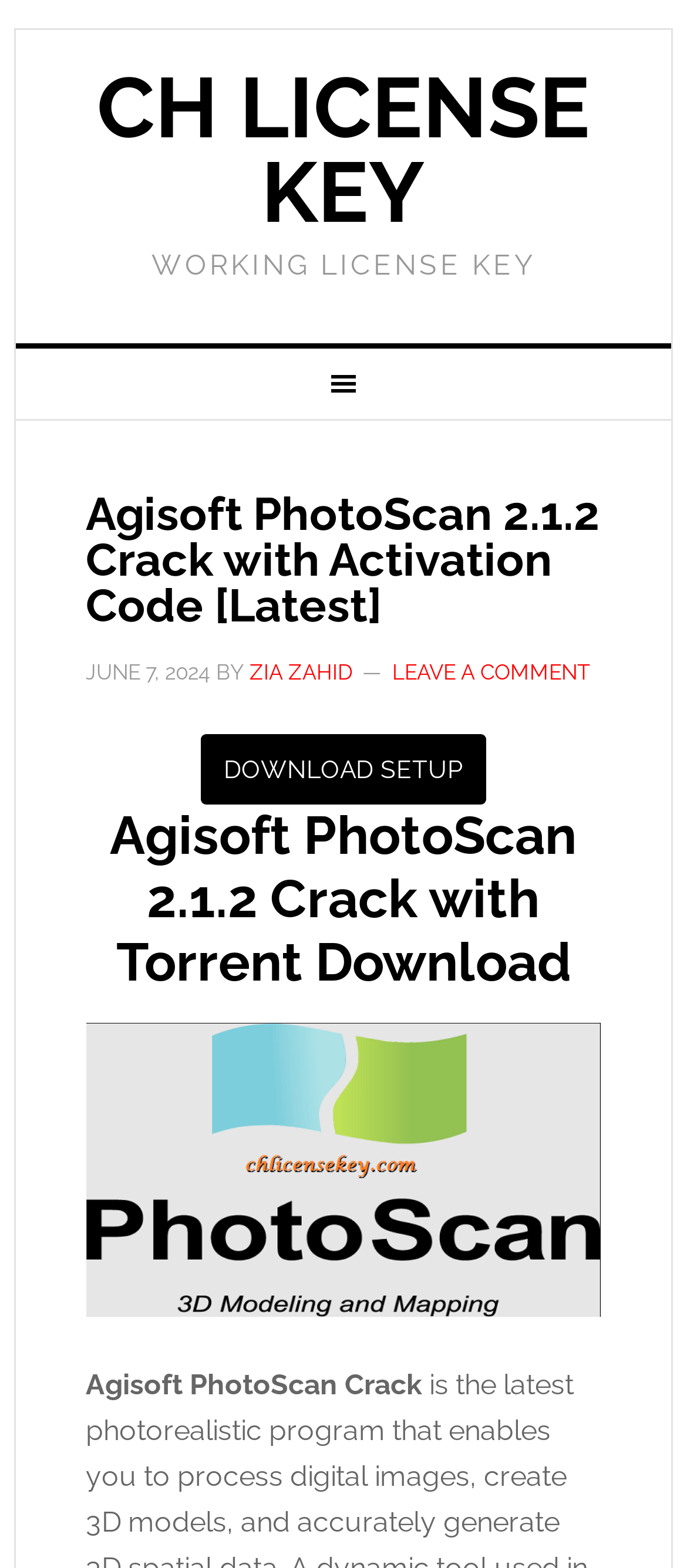Please identify and generate the text content of the webpage's main heading.

Agisoft PhotoScan 2.1.2 Crack with Activation Code [Latest]